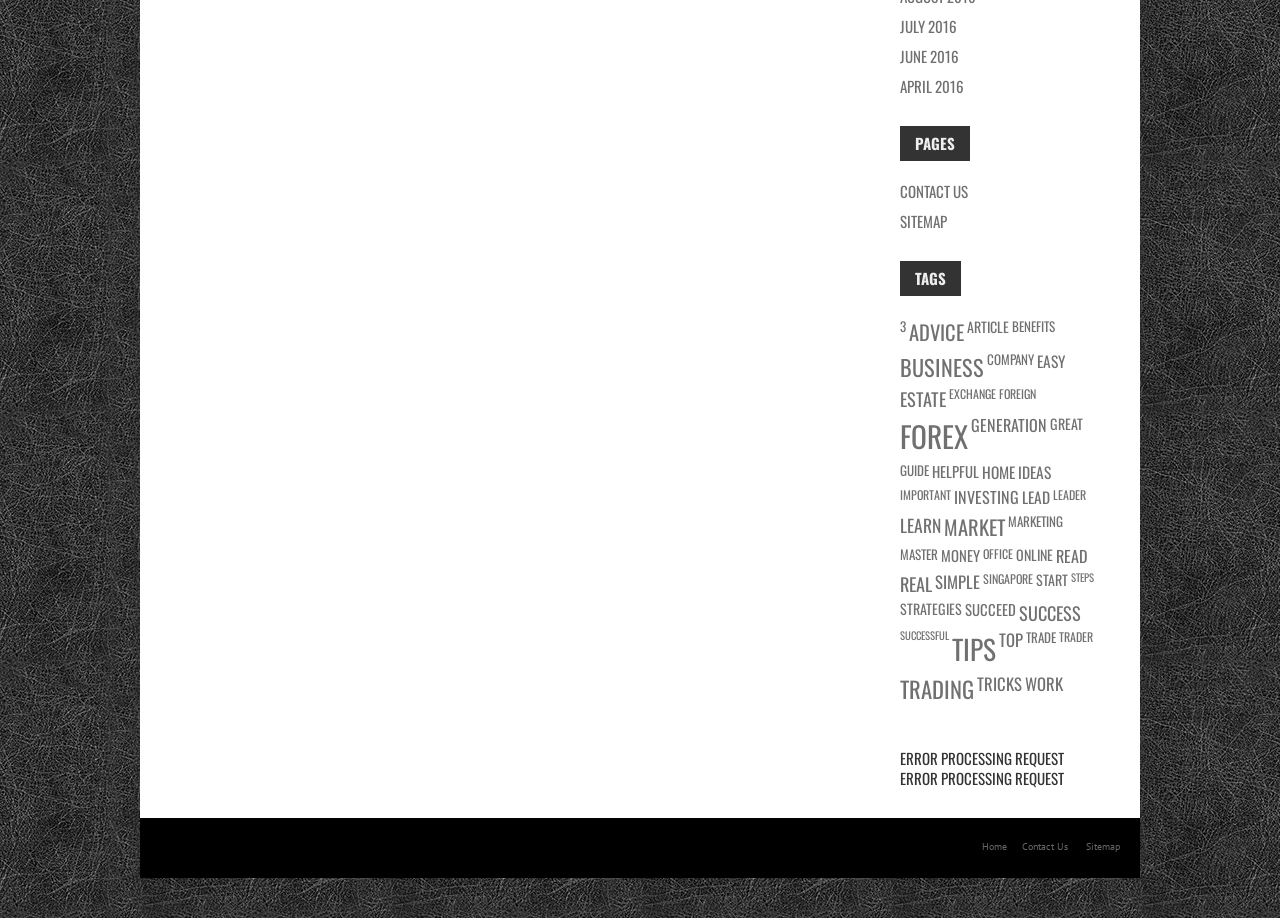Identify the bounding box coordinates of the section that should be clicked to achieve the task described: "Browse 'SUCCESS' stories".

[0.796, 0.653, 0.845, 0.682]